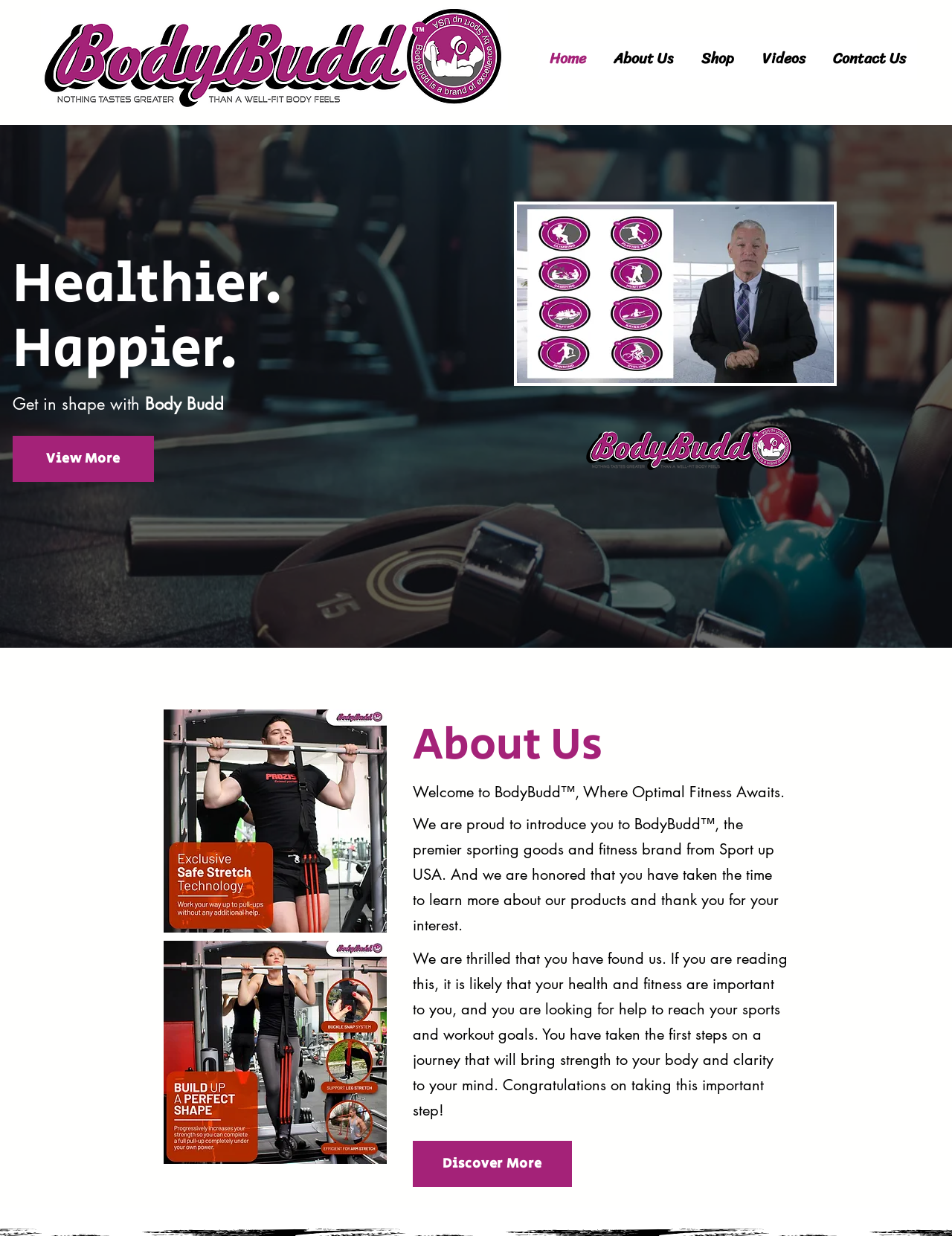Please determine the bounding box coordinates for the UI element described as: "aria-label="Corporate Announcement Play video"".

[0.54, 0.163, 0.879, 0.312]